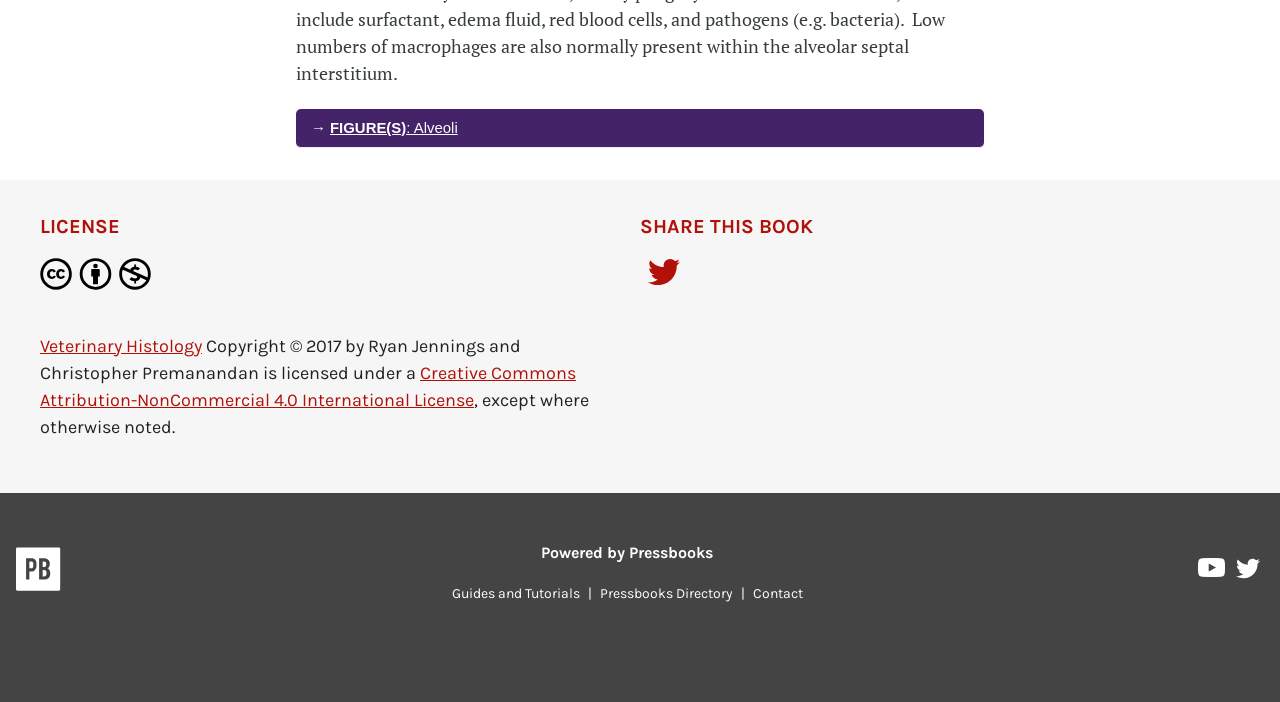Find the bounding box coordinates of the UI element according to this description: "Contact".

[0.582, 0.833, 0.633, 0.857]